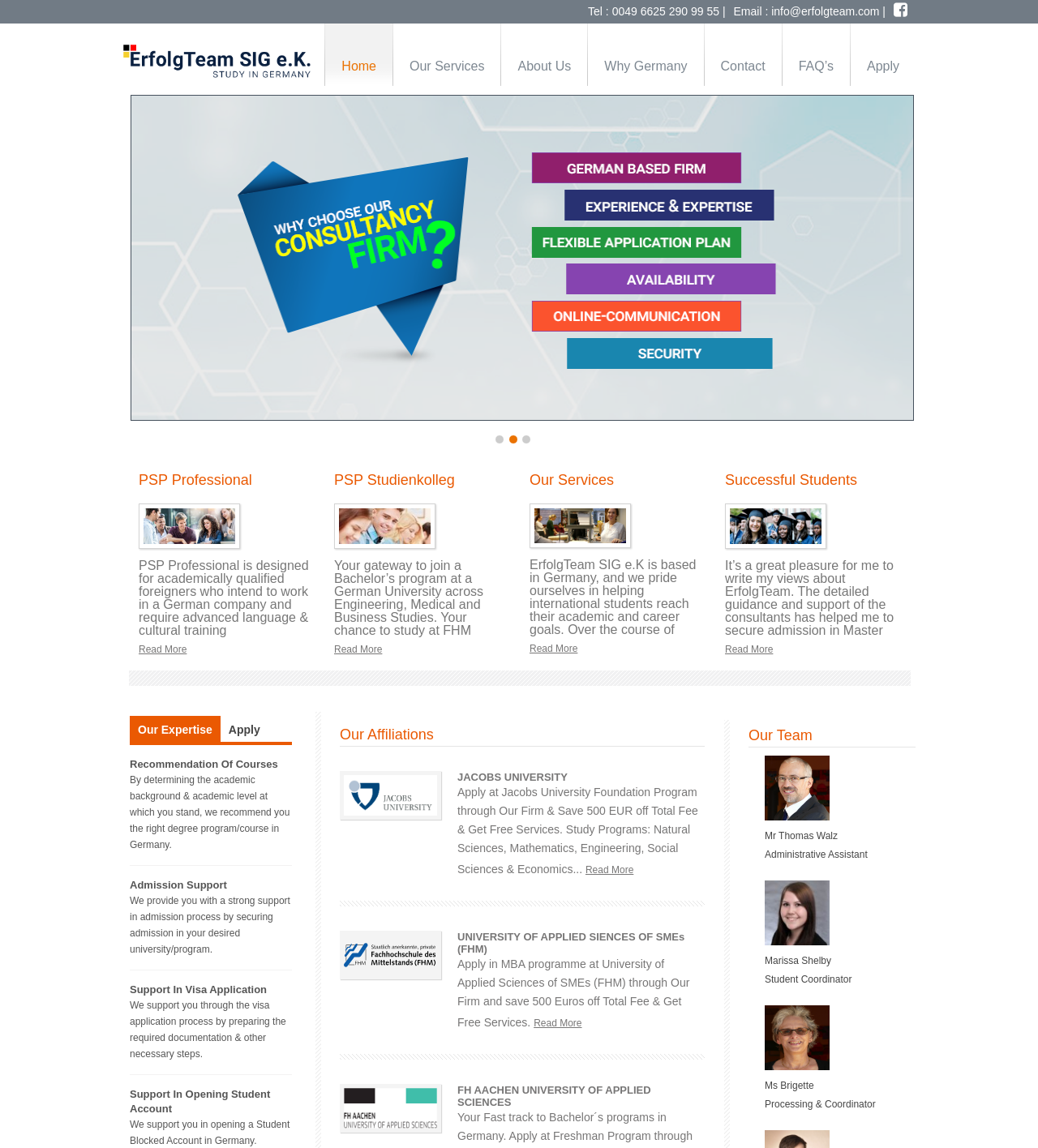Locate the bounding box of the UI element based on this description: "Contact". Provide four float numbers between 0 and 1 as [left, top, right, bottom].

[0.679, 0.02, 0.753, 0.075]